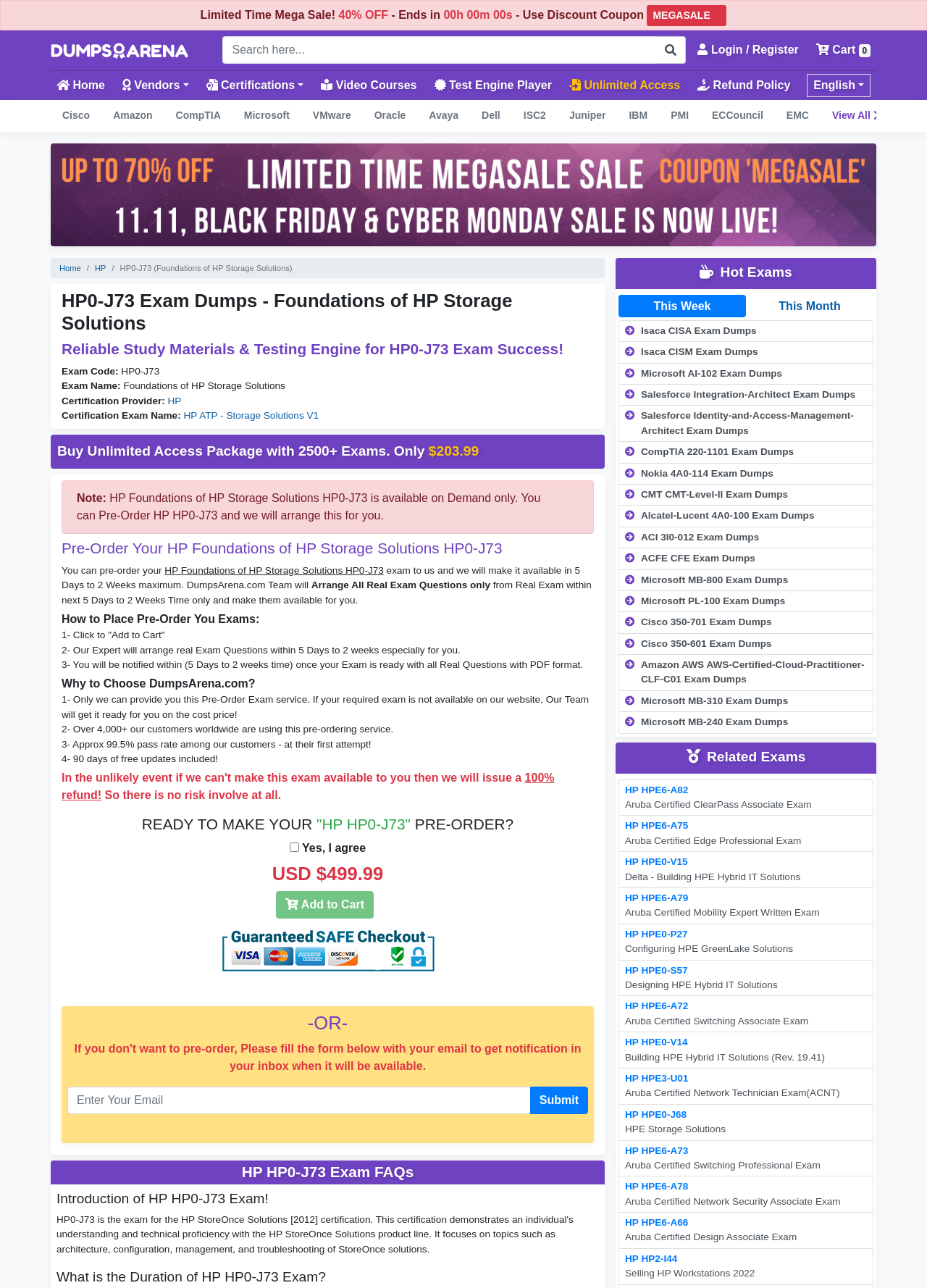How many days of free updates are included?
Use the information from the image to give a detailed answer to the question.

According to the webpage, 90 days of free updates are included, which is mentioned in the benefits of choosing DumpsArena.com.